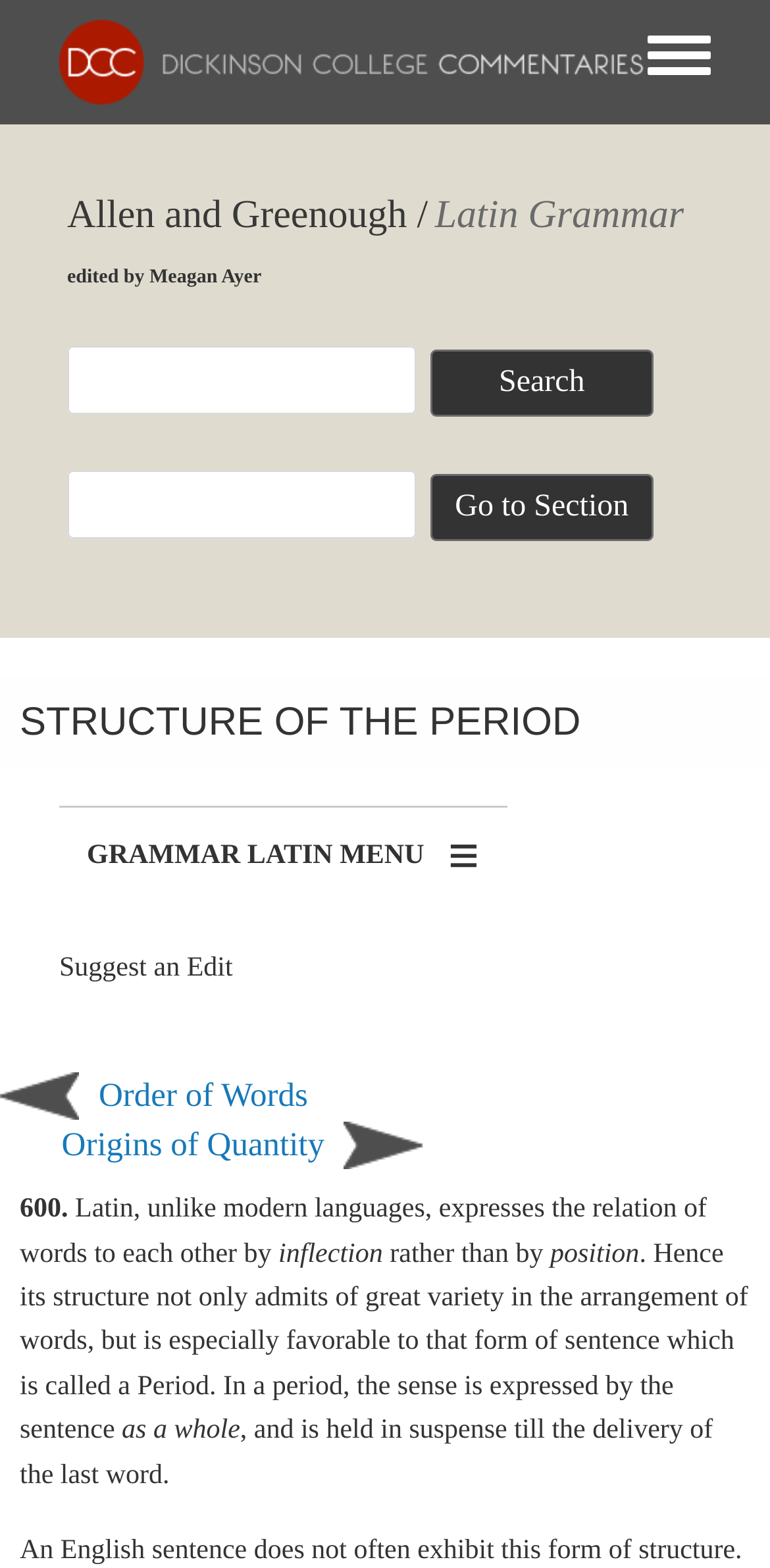Specify the bounding box coordinates of the element's region that should be clicked to achieve the following instruction: "Click the Home link". The bounding box coordinates consist of four float numbers between 0 and 1, in the format [left, top, right, bottom].

[0.026, 0.03, 0.836, 0.049]